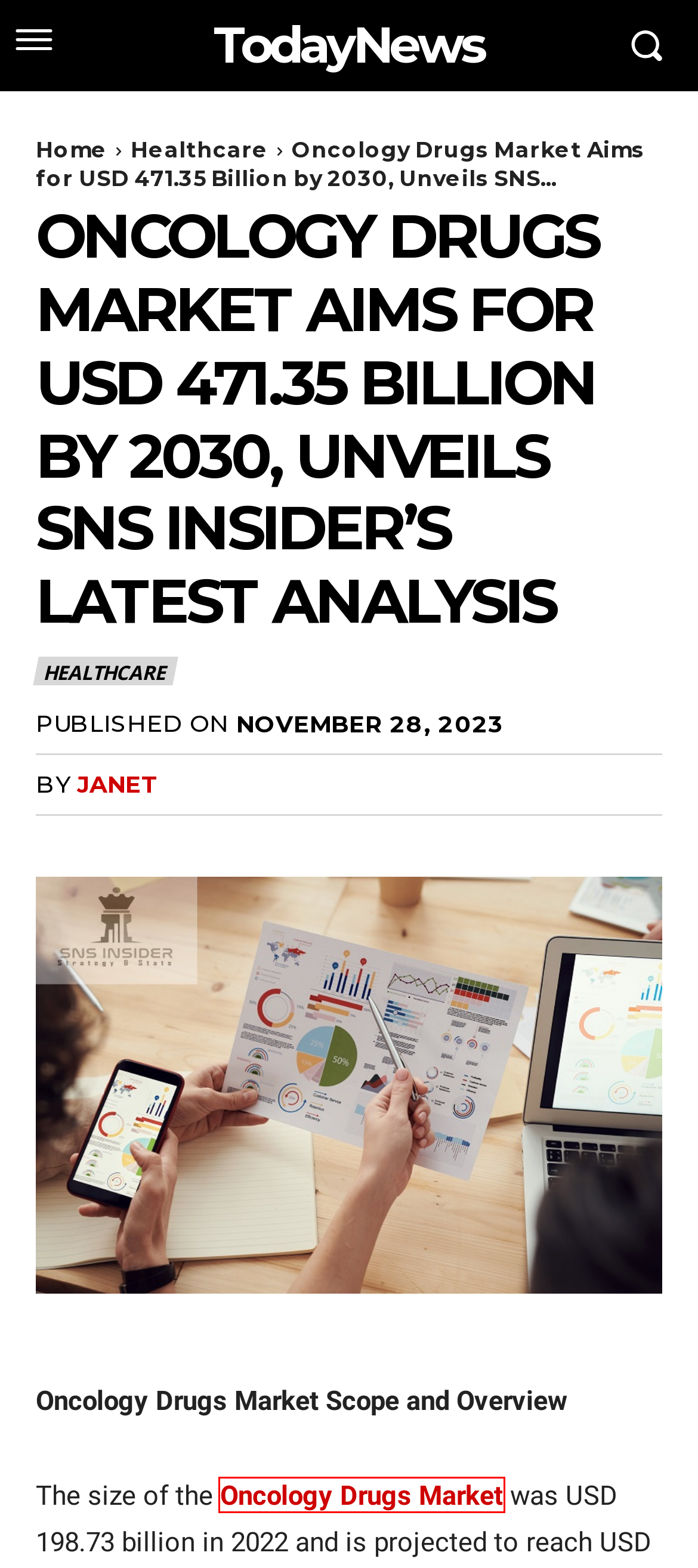Please examine the screenshot provided, which contains a red bounding box around a UI element. Select the webpage description that most accurately describes the new page displayed after clicking the highlighted element. Here are the candidates:
A. janet - Research Report Today
B. Packaging - Research Report Today
C. Technology - Research Report Today
D. Healthcare - Research Report Today
E. Home - Research Report Today
F. Defence - Research Report Today
G. Oncology Drugs Market Size, Share & Growth [Report 2030]
H. Automotive Fuel Tank Market: Size, Share, Trends, Analysis

G